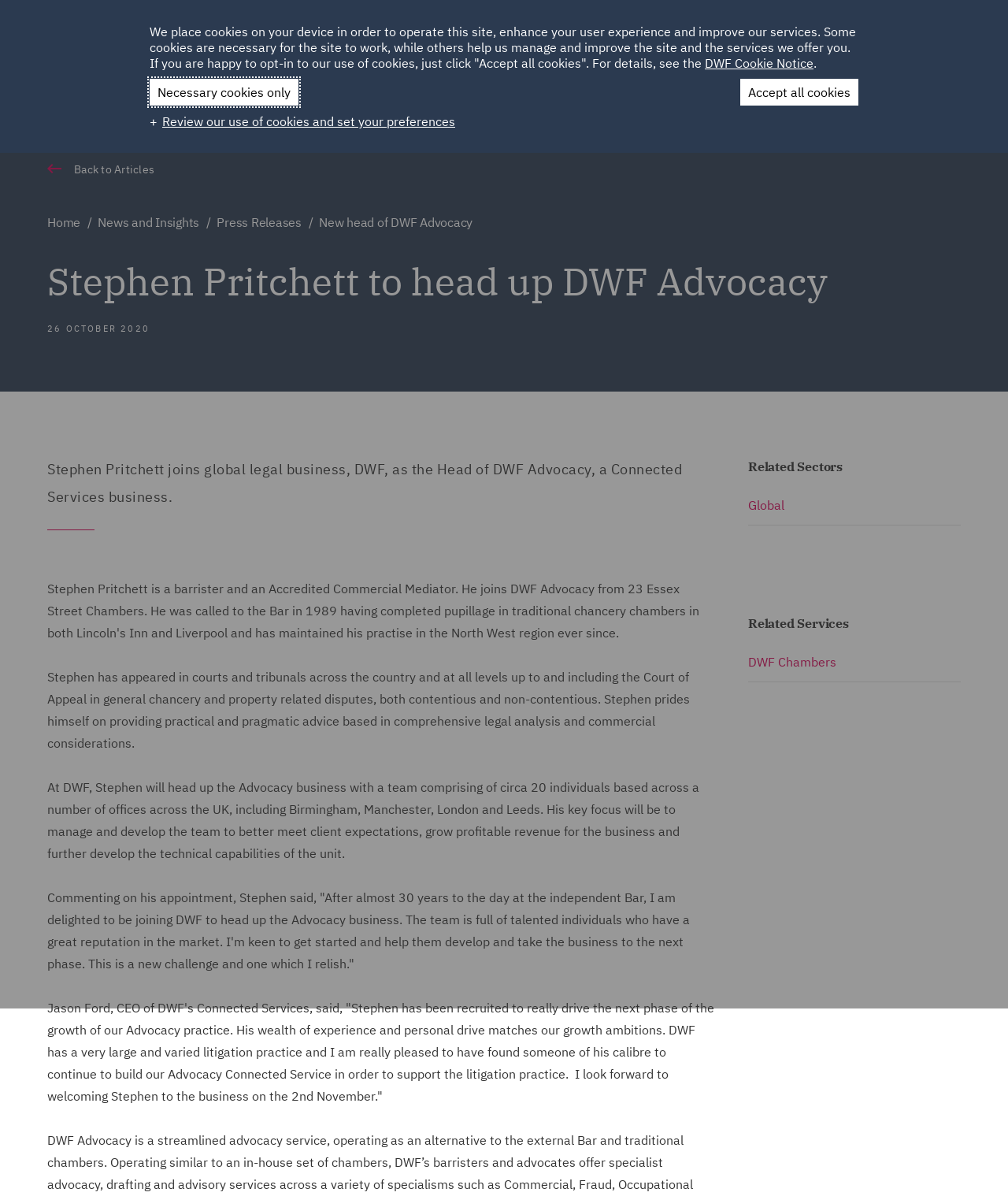What is the date Stephen Pritchett is joining DWF?
Identify the answer in the screenshot and reply with a single word or phrase.

2nd November